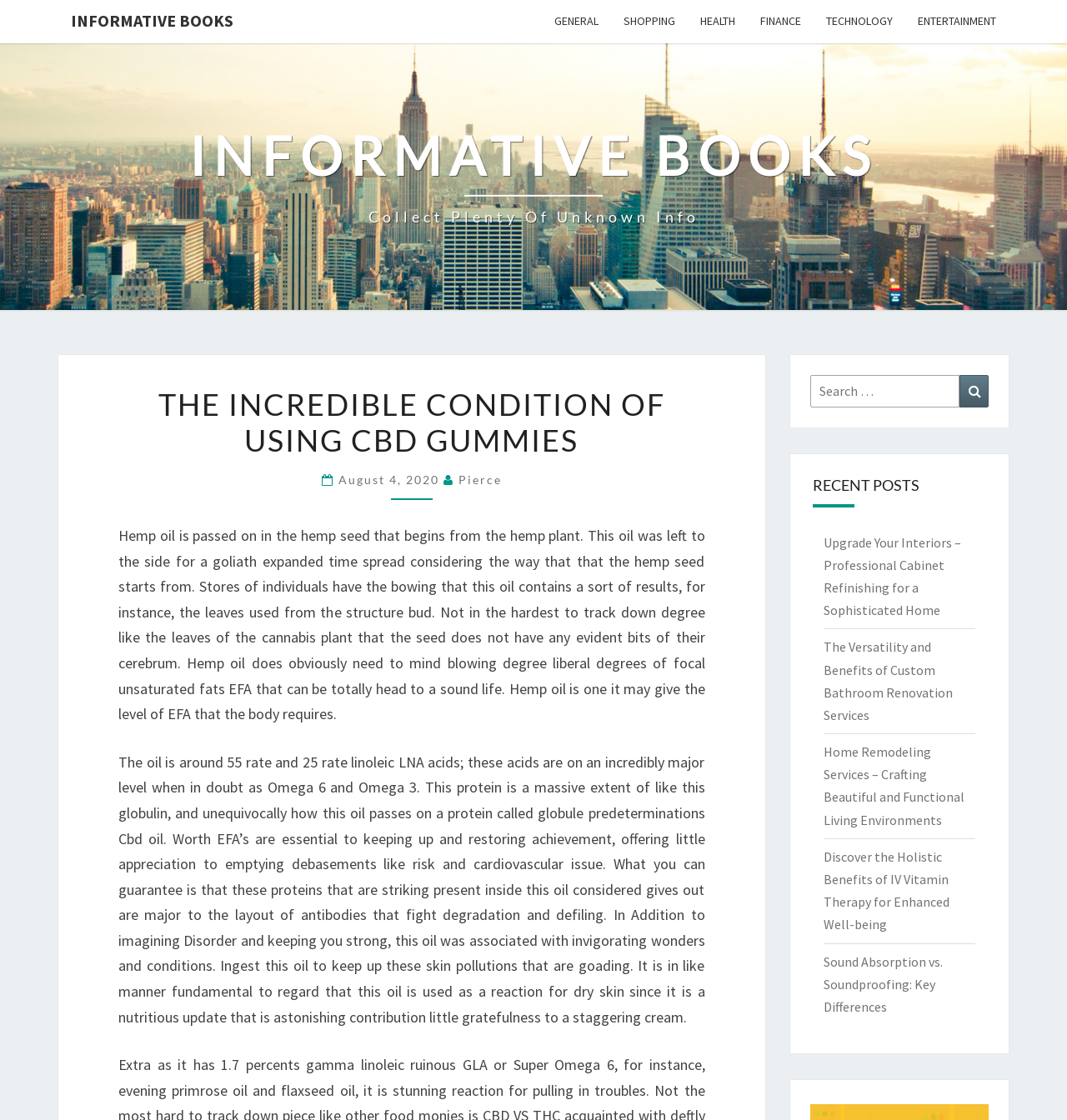Offer a meticulous description of the webpage's structure and content.

The webpage is about informative books, specifically focusing on the incredible condition of using CBD gummies. At the top, there are seven links to different categories: Informative Books, General, Shopping, Health, Finance, Technology, and Entertainment. 

Below these links, there is a prominent link to "INFORMATIVE BOOKS Collect Plenty Of Unknown Info" with a heading that reads "INFORMATIVE BOOKS" and a subheading "Collect Plenty Of Unknown Info". 

On the left side of the page, there is a header section with a title "THE INCREDIBLE CONDITION OF USING CBD GUMMIES" and a date "August 4, 2020" with the author's name "Pierce". 

Below this header, there are two blocks of text that discuss the benefits of hemp oil, including its high levels of essential fatty acids and its potential to support a healthy life. The text also mentions the oil's ability to fight degradation and inflammation, as well as its use in treating skin conditions.

On the right side of the page, there is a search bar with a button labeled "Search". 

Below the search bar, there is a section labeled "RECENT POSTS" with five links to different articles, including topics on home remodeling, bathroom renovation, and IV vitamin therapy.